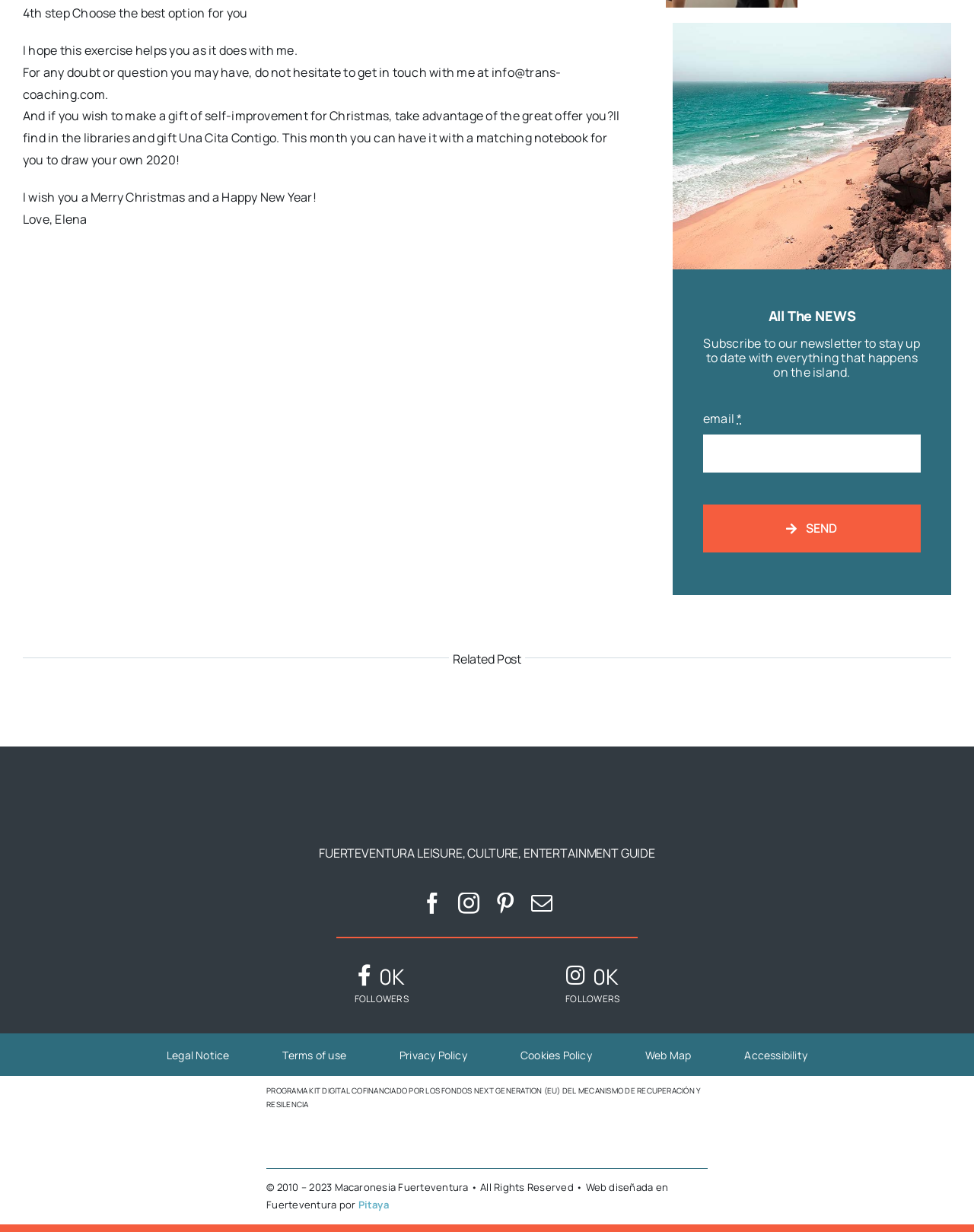Please indicate the bounding box coordinates of the element's region to be clicked to achieve the instruction: "Check the Web Map". Provide the coordinates as four float numbers between 0 and 1, i.e., [left, top, right, bottom].

[0.655, 0.839, 0.717, 0.873]